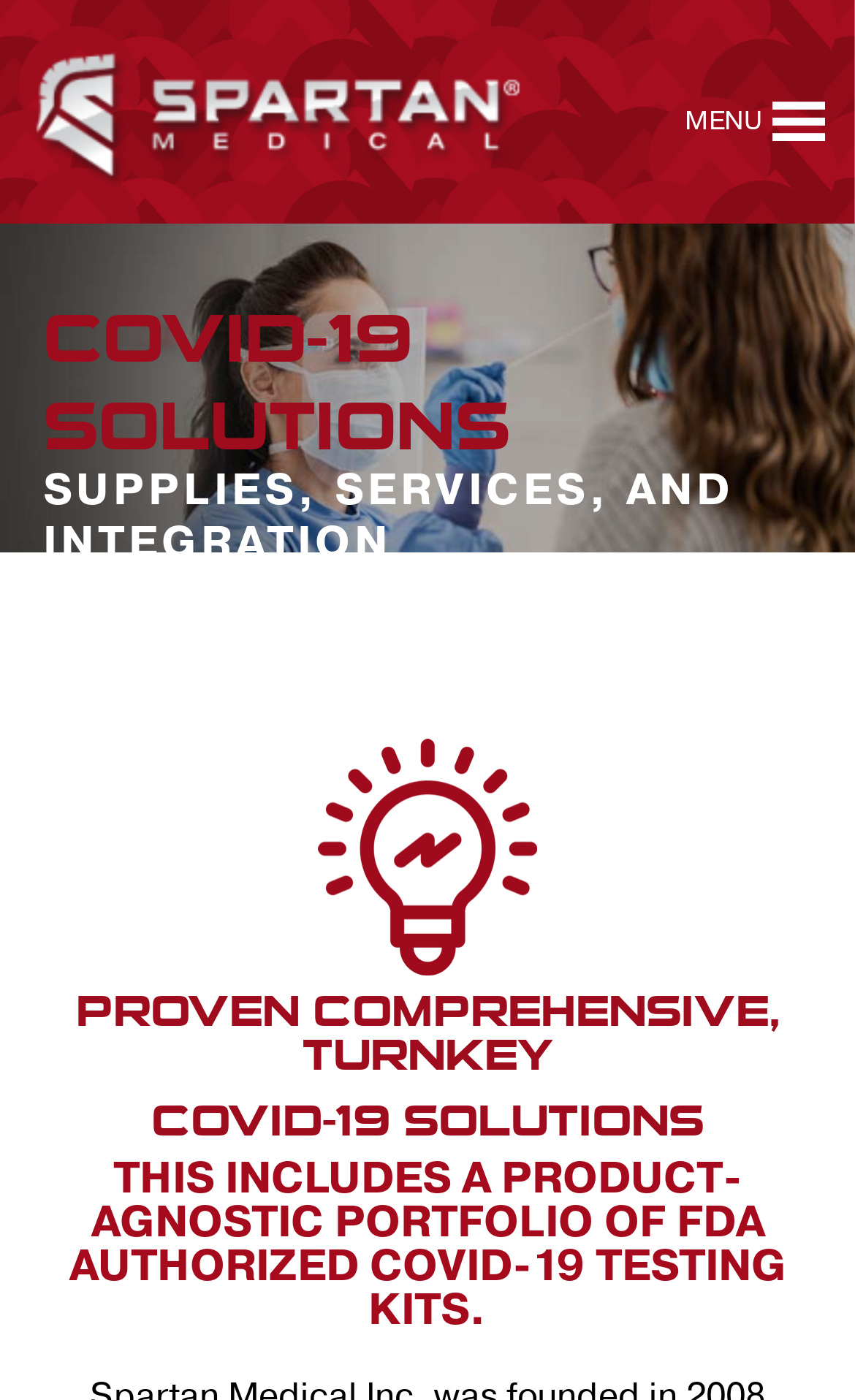Given the element description "MENUMENU" in the screenshot, predict the bounding box coordinates of that UI element.

[0.801, 0.017, 0.89, 0.158]